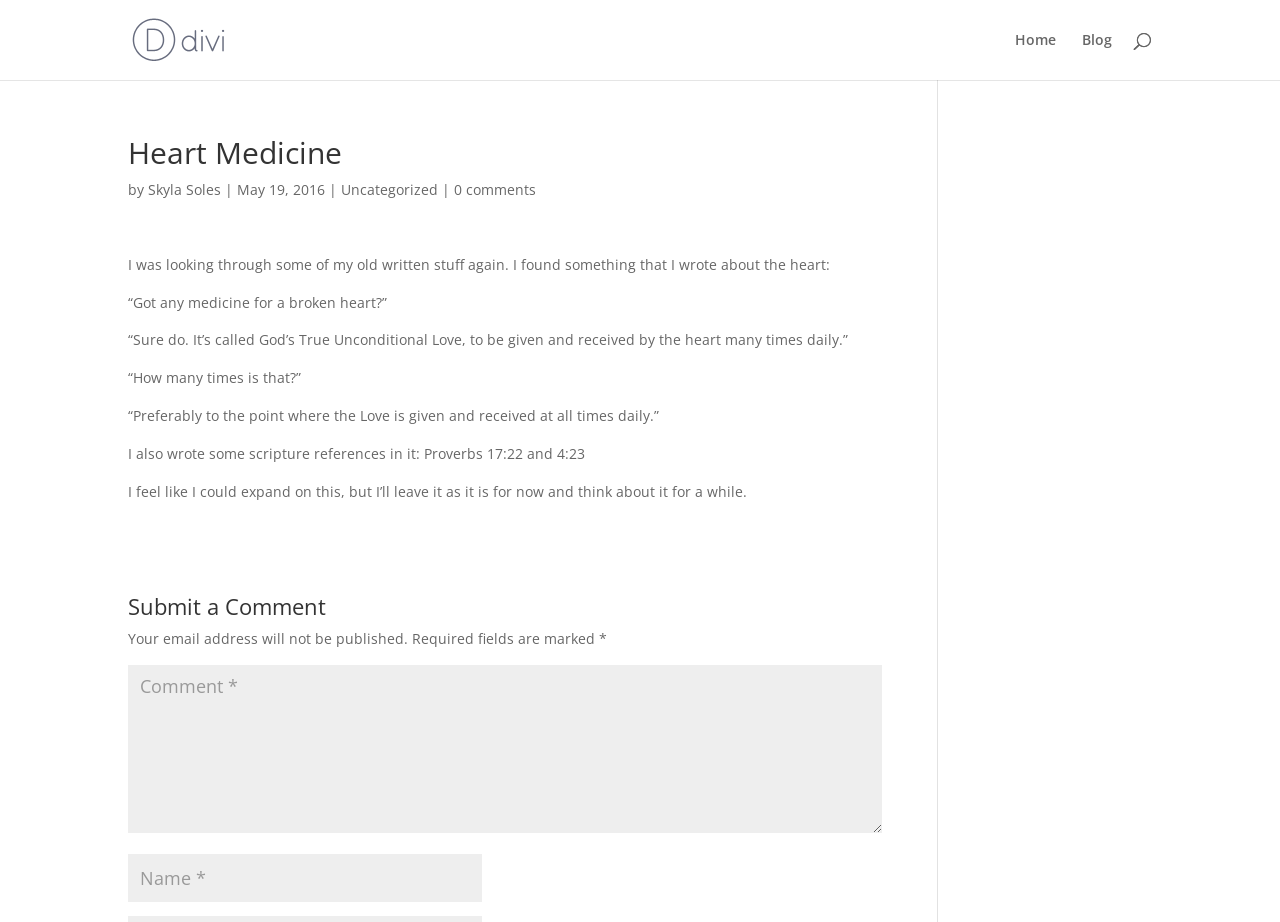Please determine the bounding box coordinates for the UI element described here. Use the format (top-left x, top-left y, bottom-right x, bottom-right y) with values bounded between 0 and 1: 0 comments

[0.355, 0.195, 0.419, 0.216]